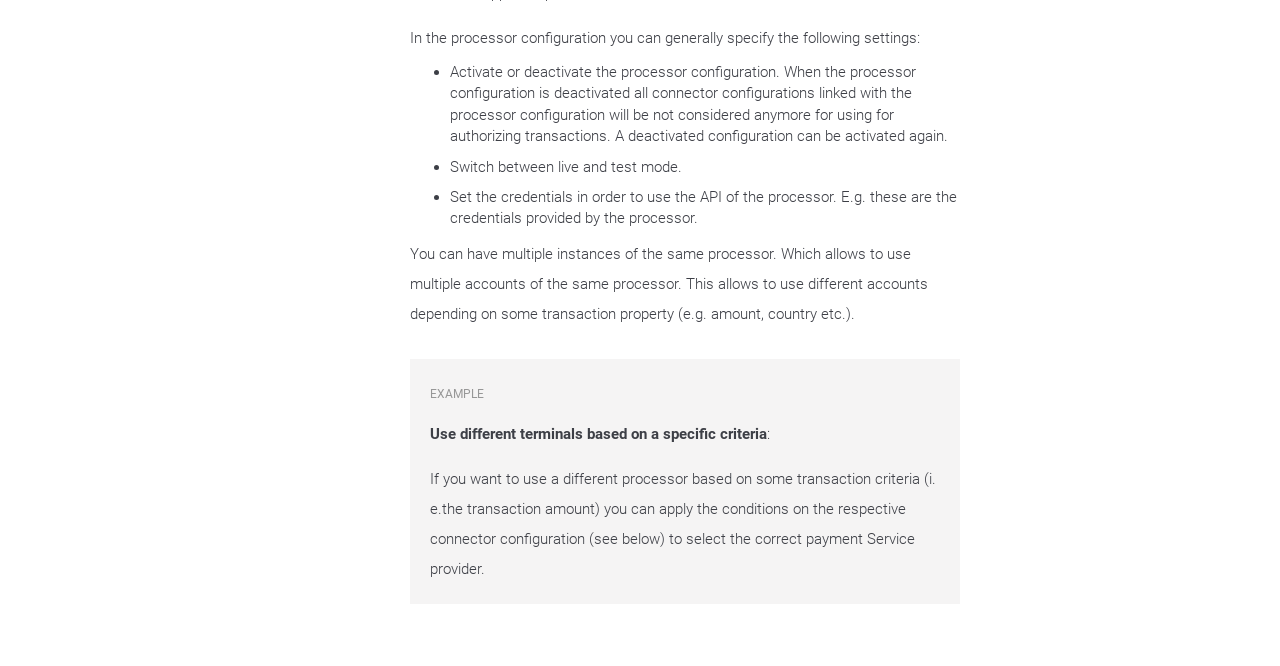Using the webpage screenshot and the element description Printing, determine the bounding box coordinates. Specify the coordinates in the format (top-left x, top-left y, bottom-right x, bottom-right y) with values ranging from 0 to 1.

[0.062, 0.343, 0.219, 0.401]